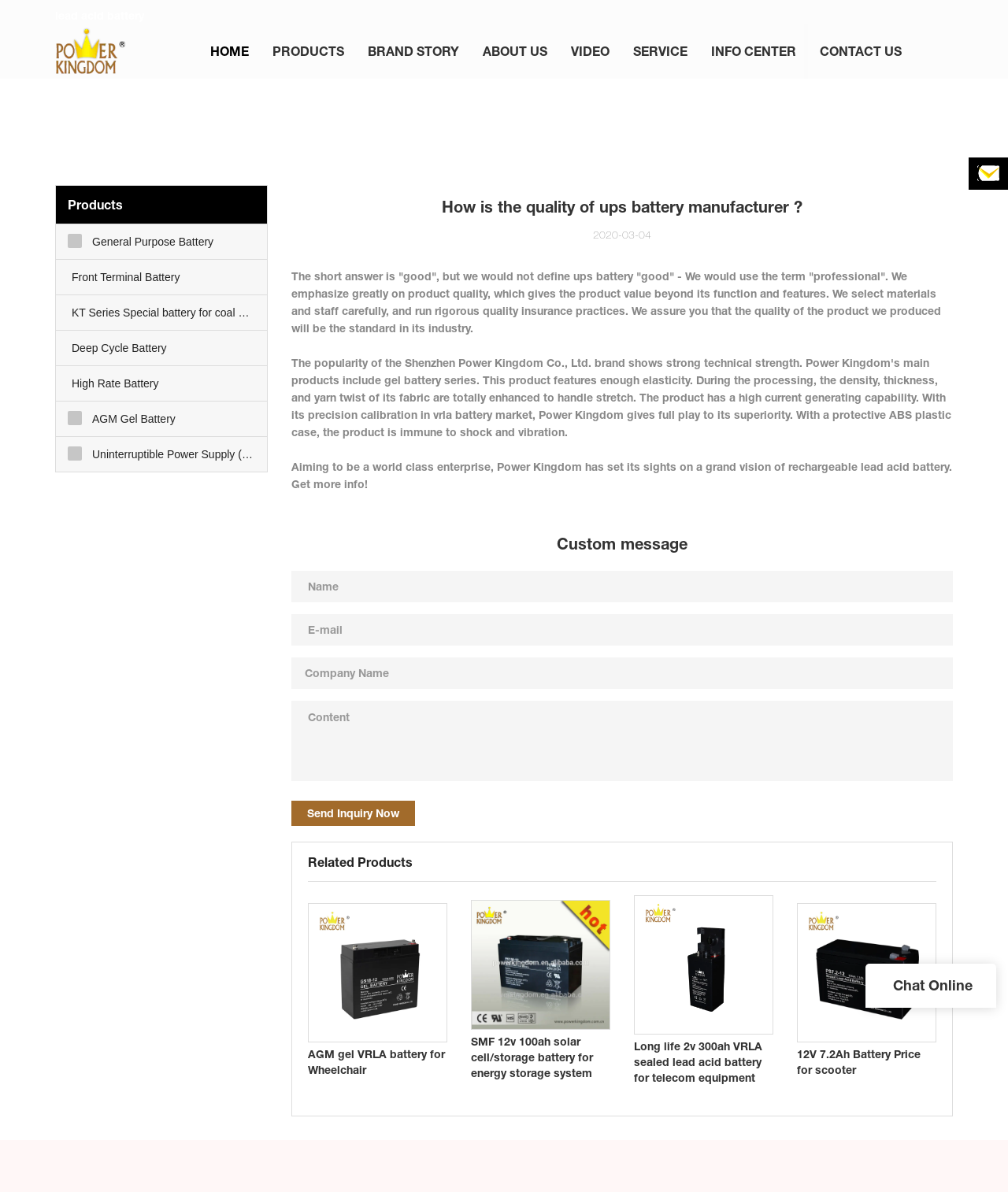Provide a one-word or short-phrase answer to the question:
What is the purpose of the 'Send Inquiry Now' button?

To send an inquiry